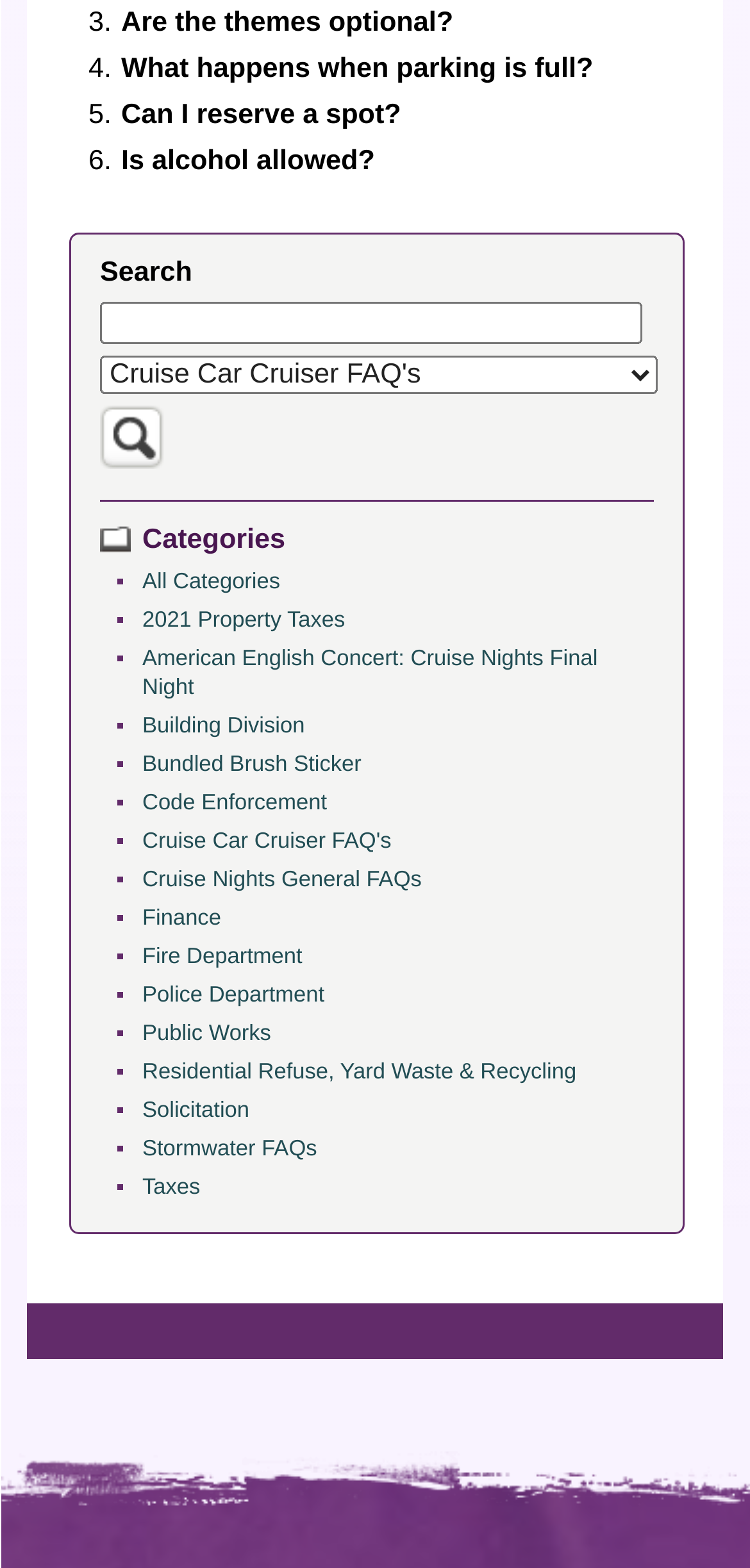How many FAQs are listed?
Based on the visual content, answer with a single word or a brief phrase.

6